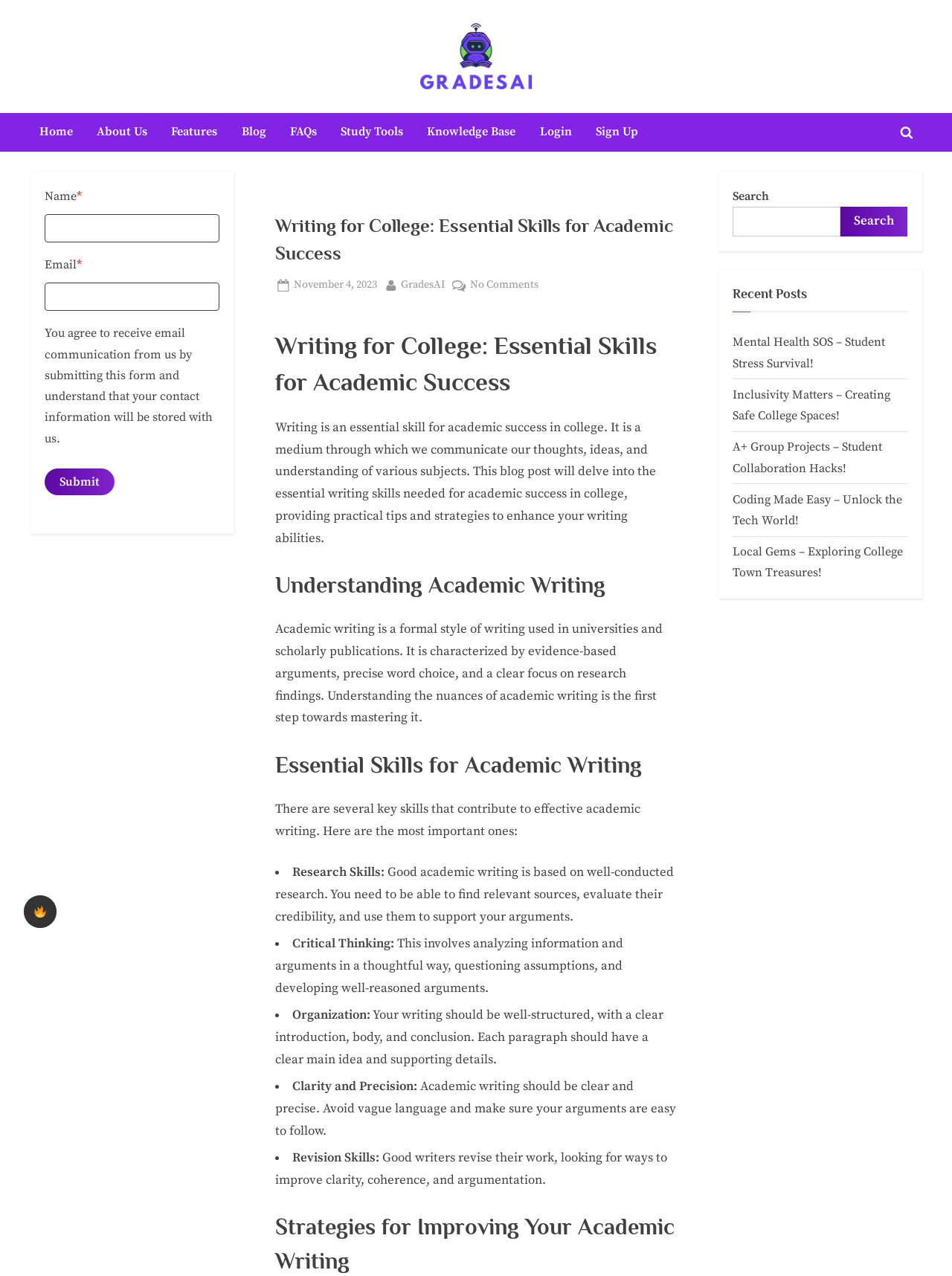Can you identify and provide the main heading of the webpage?

Writing for College: Essential Skills for Academic Success